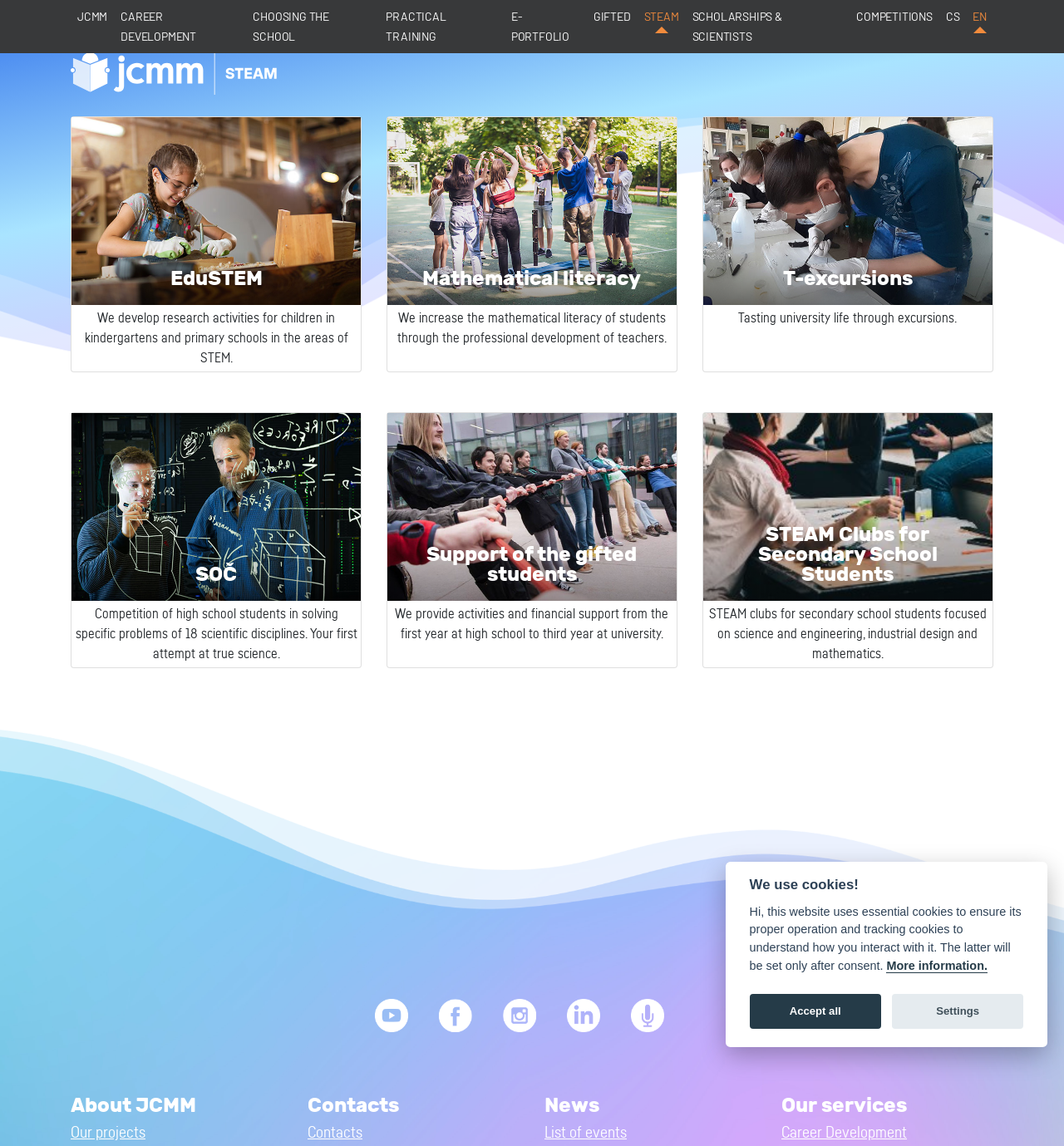Locate the bounding box coordinates of the element that should be clicked to fulfill the instruction: "Search for something".

None